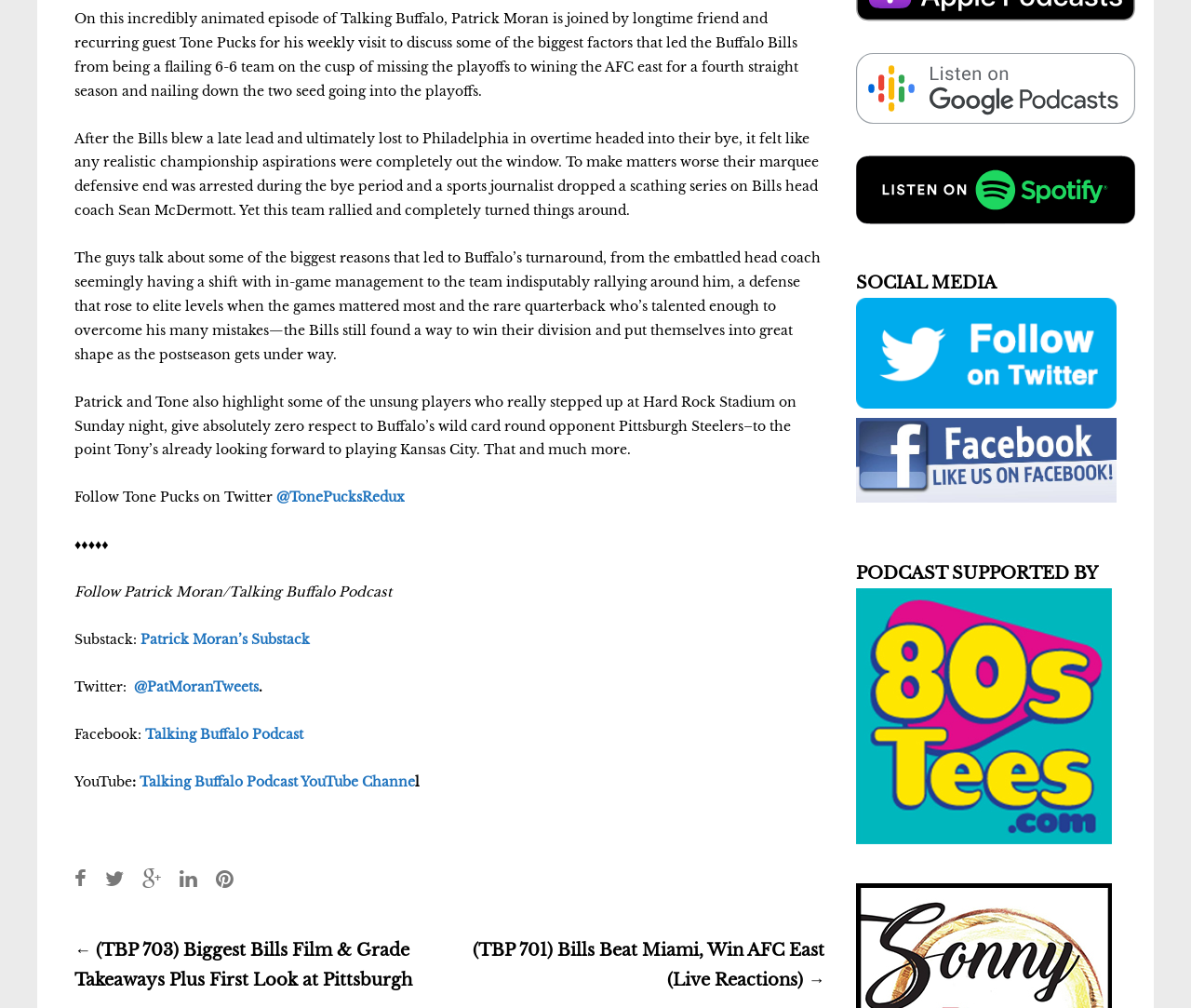How many links are provided to follow Tone Pucks?
Based on the screenshot, provide a one-word or short-phrase response.

1